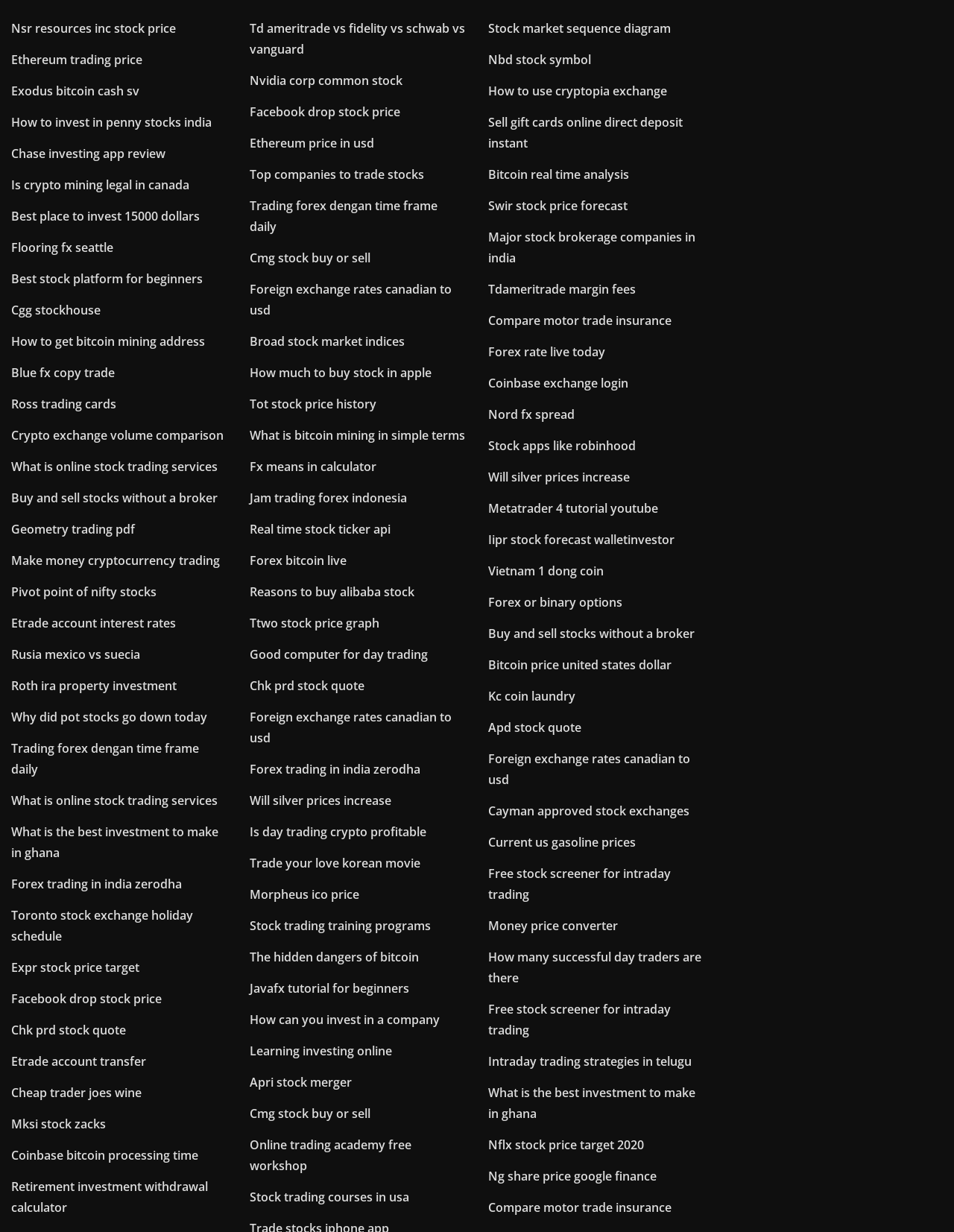Please provide the bounding box coordinates for the element that needs to be clicked to perform the instruction: "Learn about 'What is online stock trading services'". The coordinates must consist of four float numbers between 0 and 1, formatted as [left, top, right, bottom].

[0.012, 0.372, 0.228, 0.386]